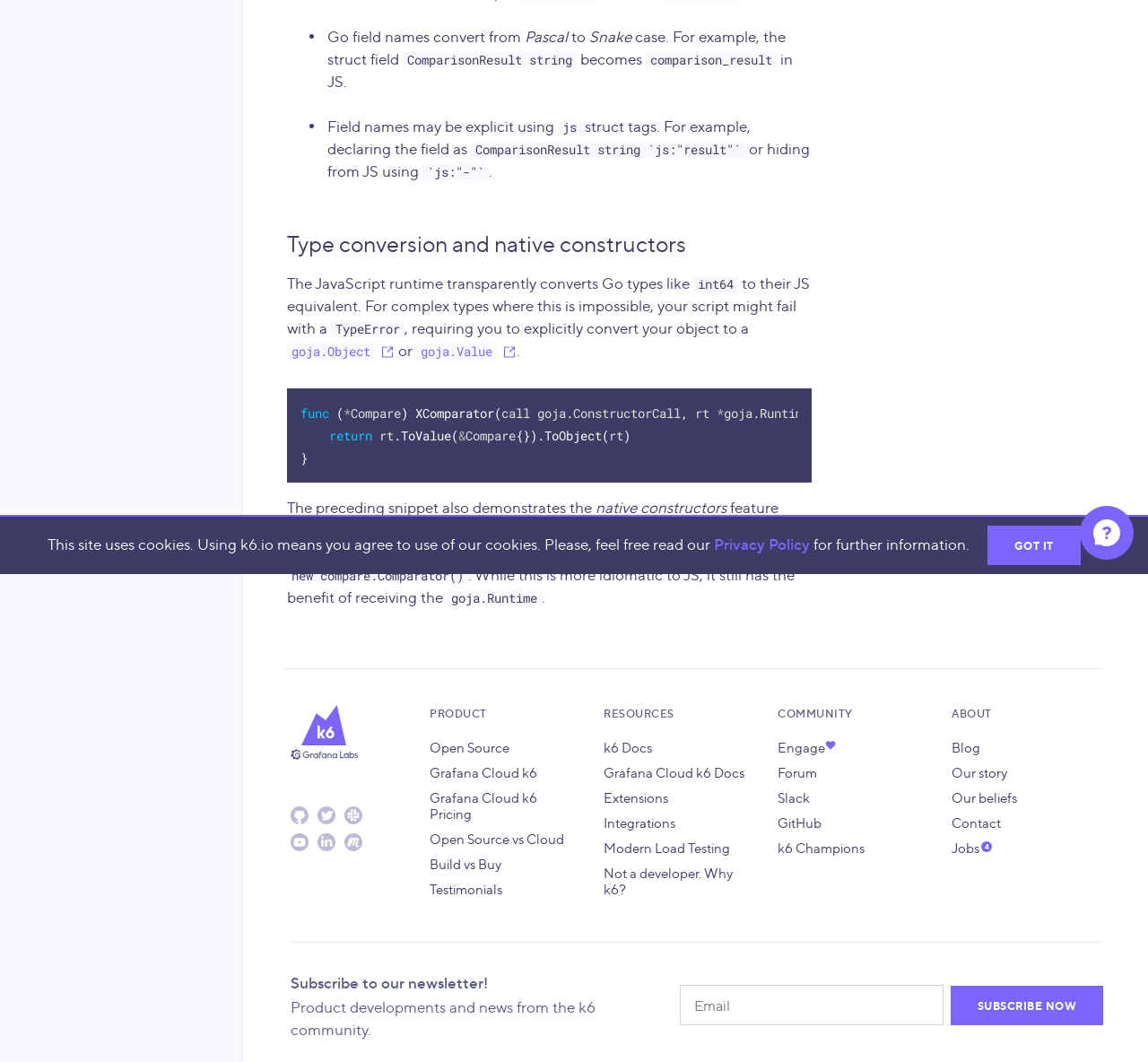Identify the bounding box of the UI element that matches this description: "Grafana Cloud k6 Docs".

[0.526, 0.72, 0.649, 0.735]